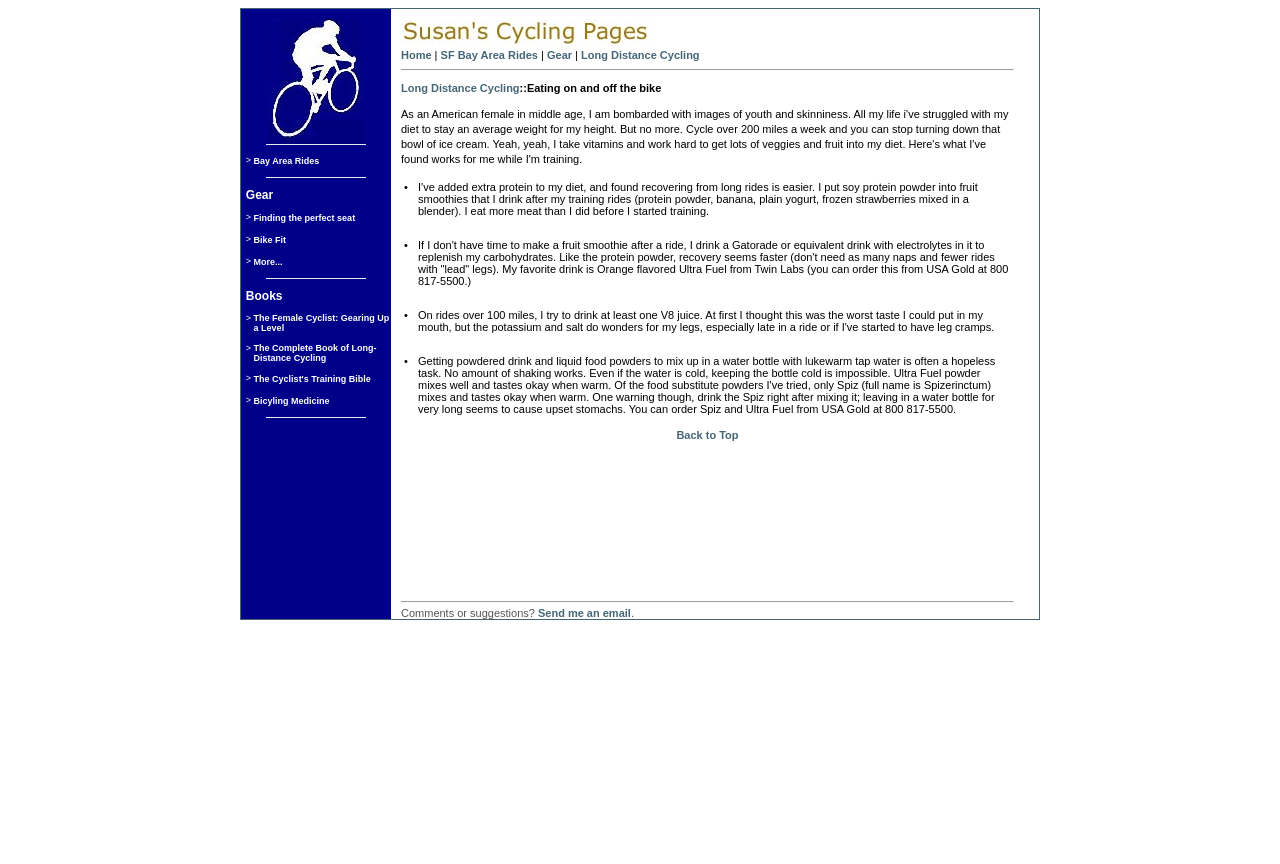Determine the bounding box coordinates for the HTML element described here: "Send me an email".

[0.42, 0.703, 0.493, 0.716]